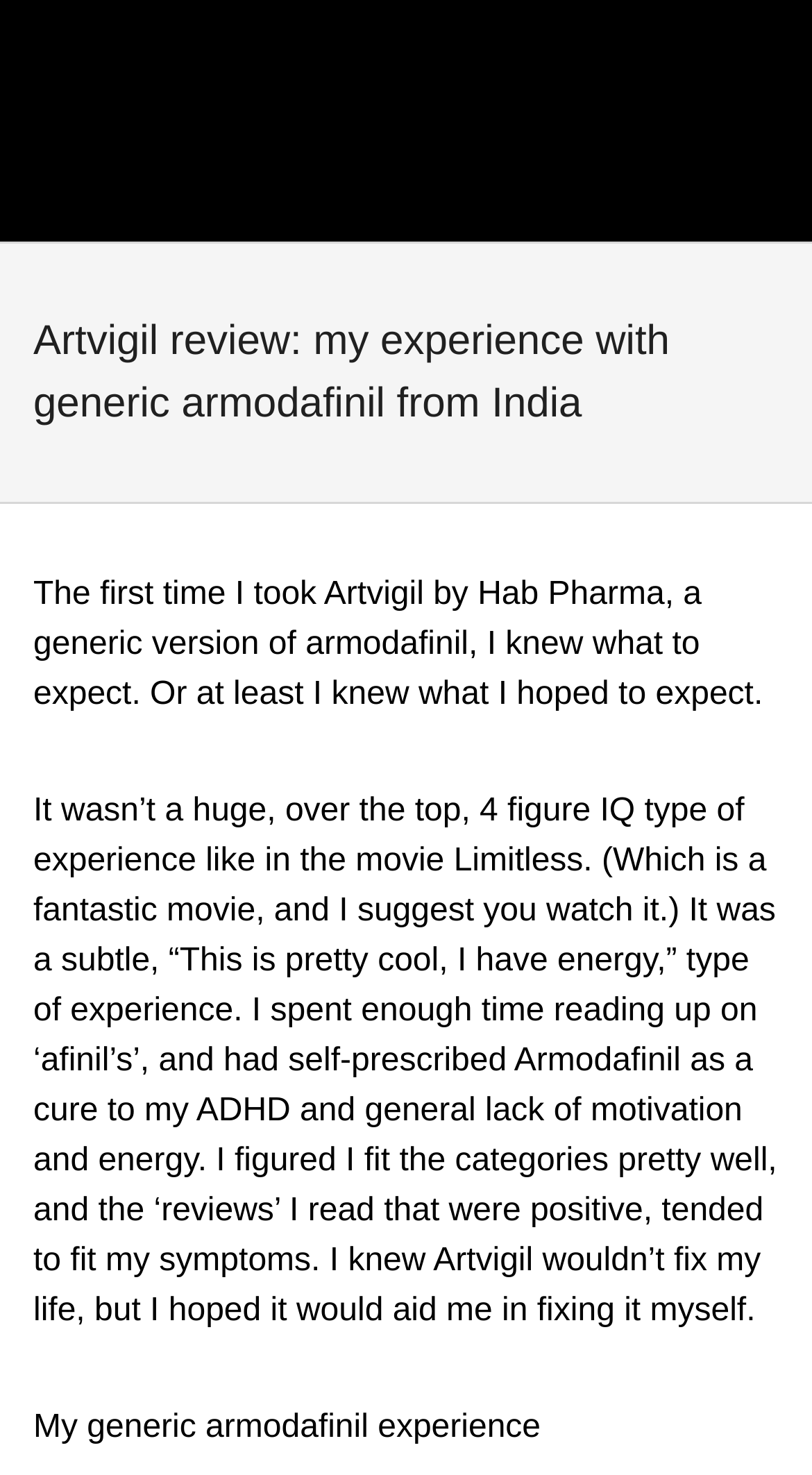Please give a succinct answer using a single word or phrase:
What is the author's motivation for taking Armodafinil?

ADHD and lack of motivation